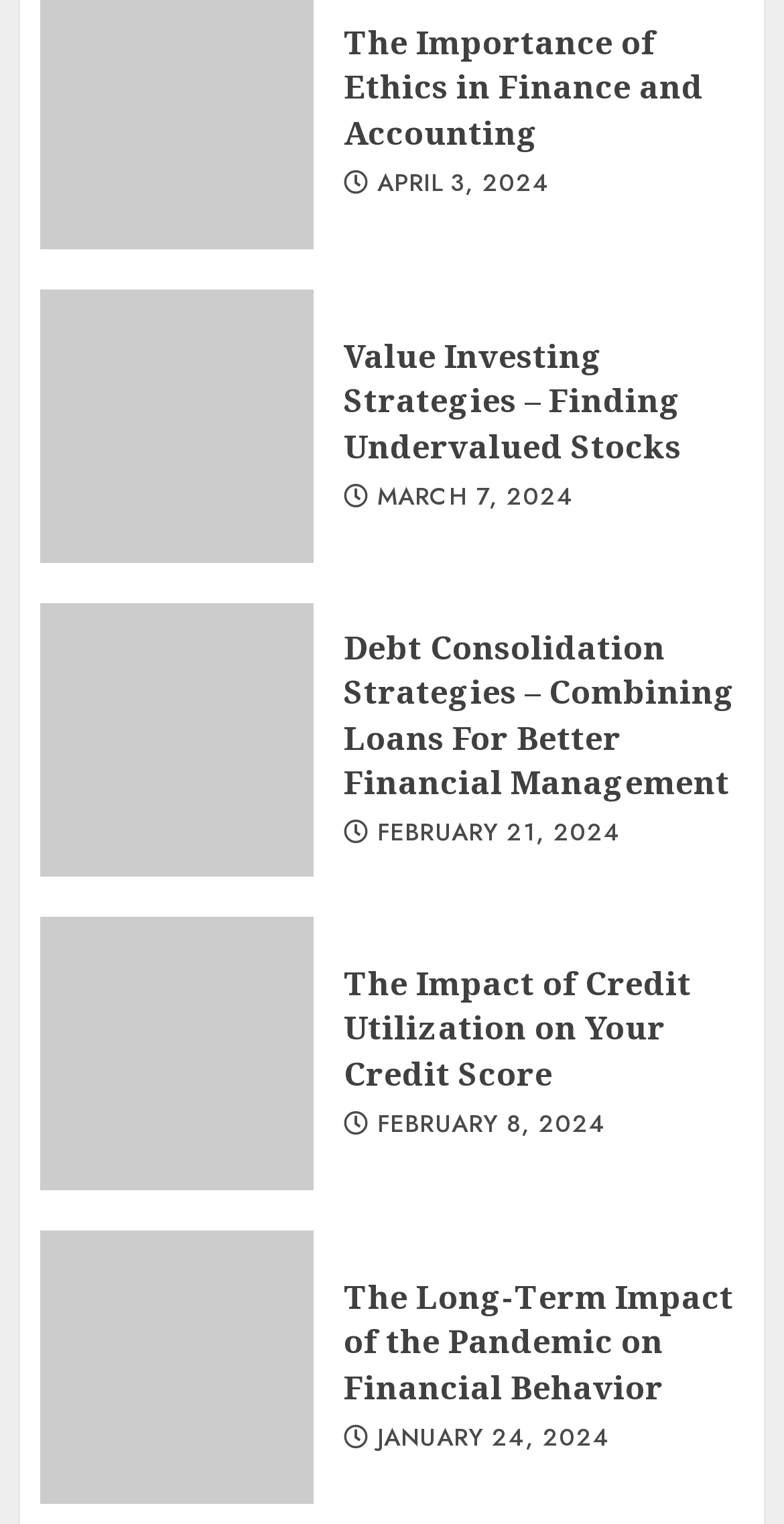Respond with a single word or phrase to the following question: What is the date of the latest article?

APRIL 3, 2024